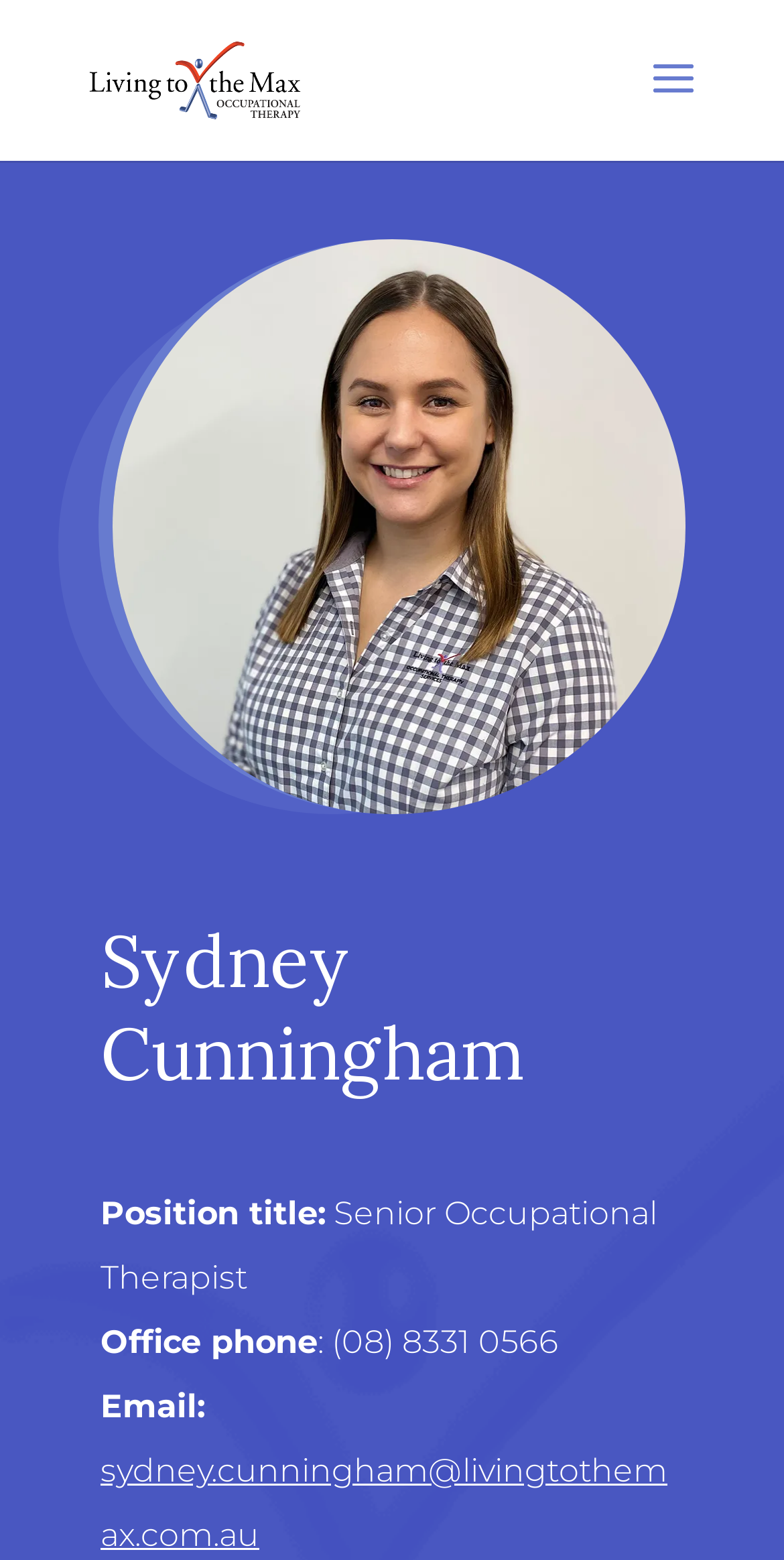What is the purpose of the webpage?
Make sure to answer the question with a detailed and comprehensive explanation.

Based on the webpage, I found information about Sydney Cunningham, including her occupation, phone number, and email address. This suggests that the purpose of the webpage is to provide information about Sydney Cunningham.